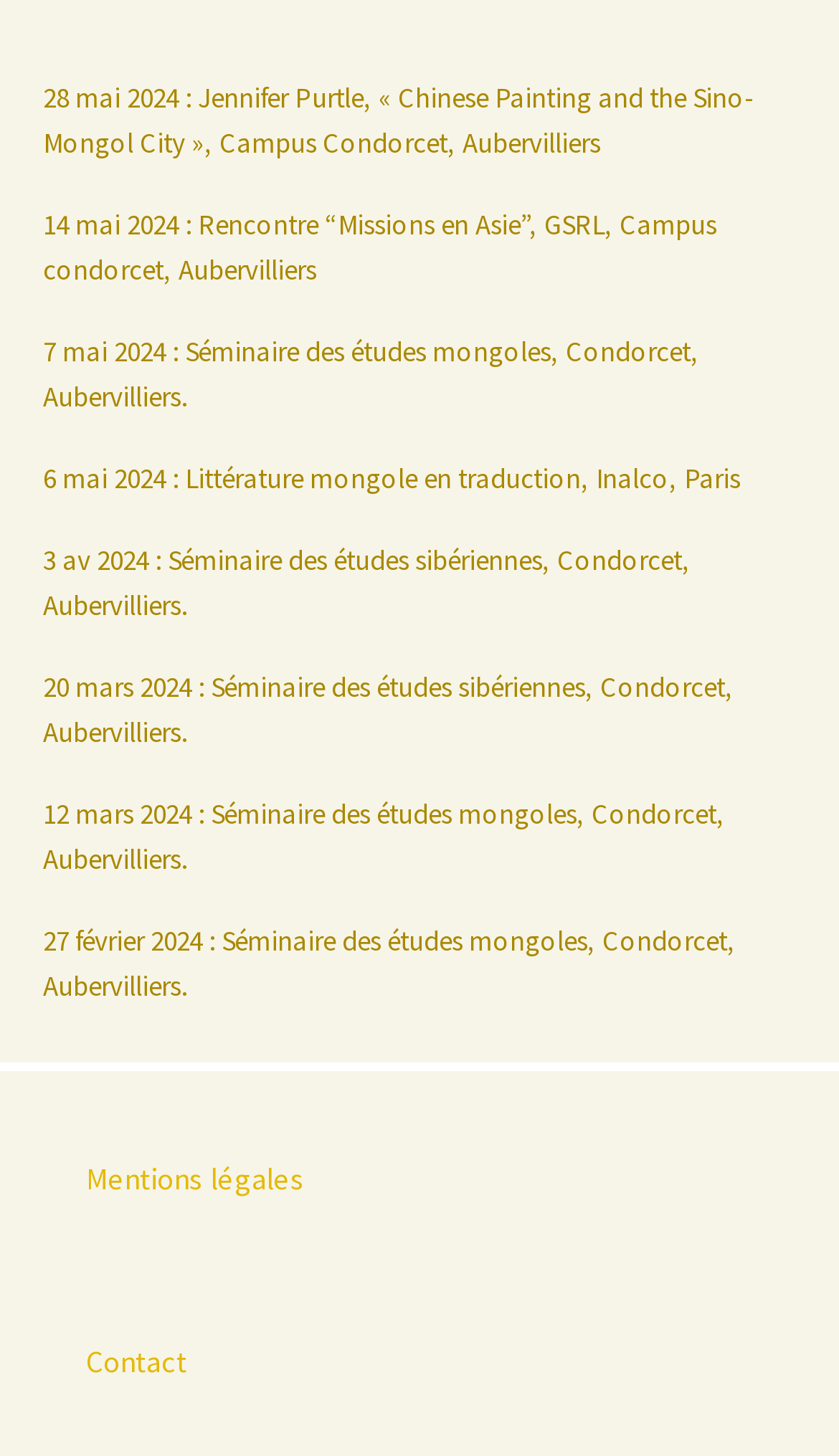What is the last event listed?
Craft a detailed and extensive response to the question.

I looked at the last link under the 'ÉVÉNEMENTS' navigation element, which is '27 février 2024 : Séminaire des études mongoles, Condorcet, Aubervilliers'.